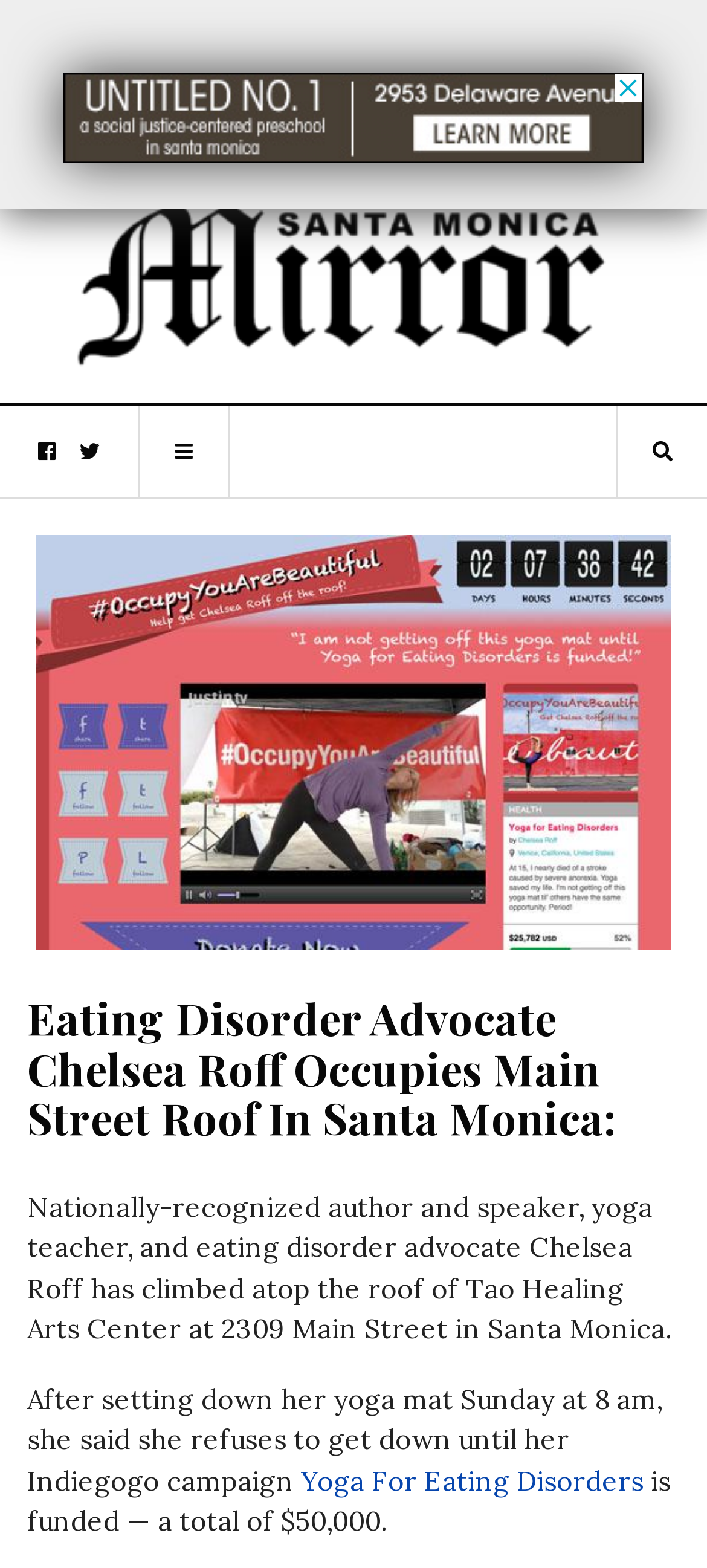What is Chelsea Roff doing on the roof?
Please provide a comprehensive and detailed answer to the question.

Chelsea Roff has set down her yoga mat on the roof of Tao Healing Arts Center, as mentioned in the image description with ID 215, and is occupying the roof until her Indiegogo campaign is funded.